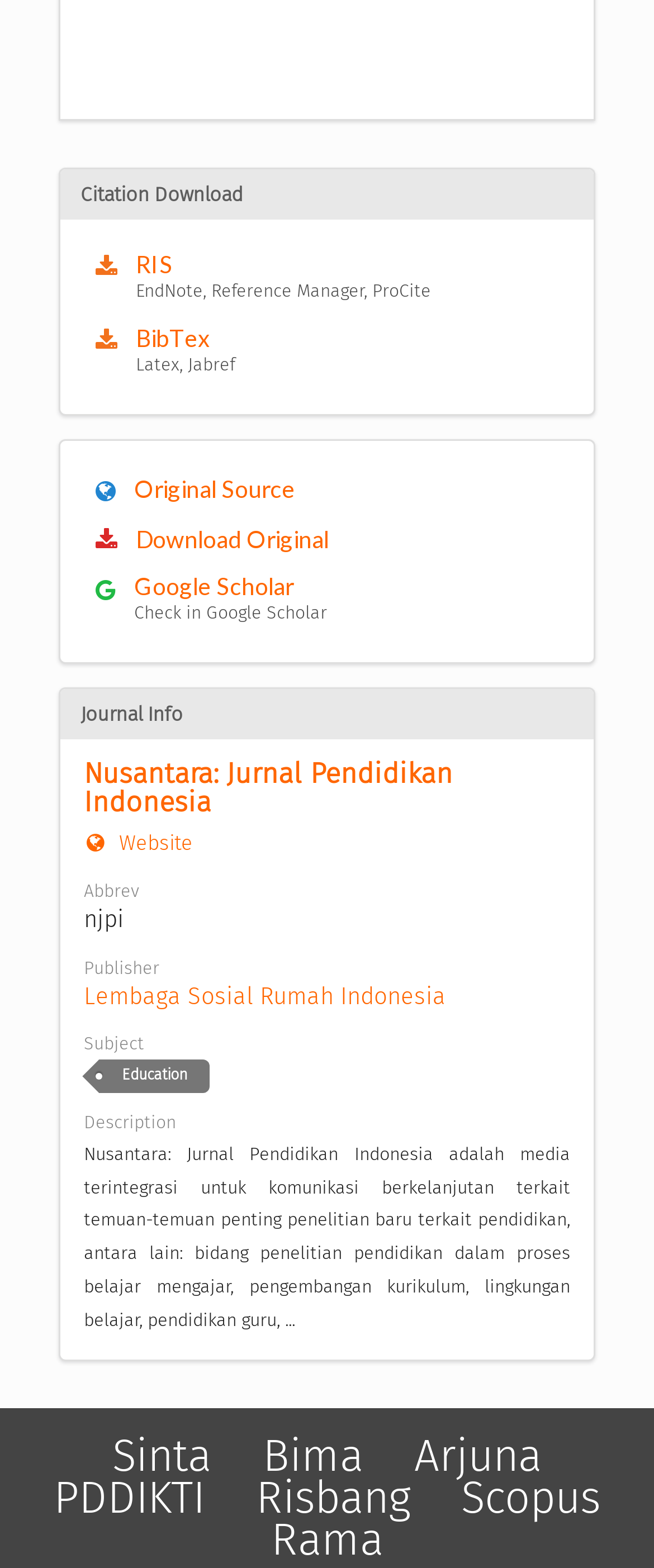What is the name of the journal?
Using the image, elaborate on the answer with as much detail as possible.

I found the answer by looking at the text 'Journal Info' and the link 'Nusantara: Jurnal Pendidikan Indonesia' below it, which suggests that this is the name of the journal.